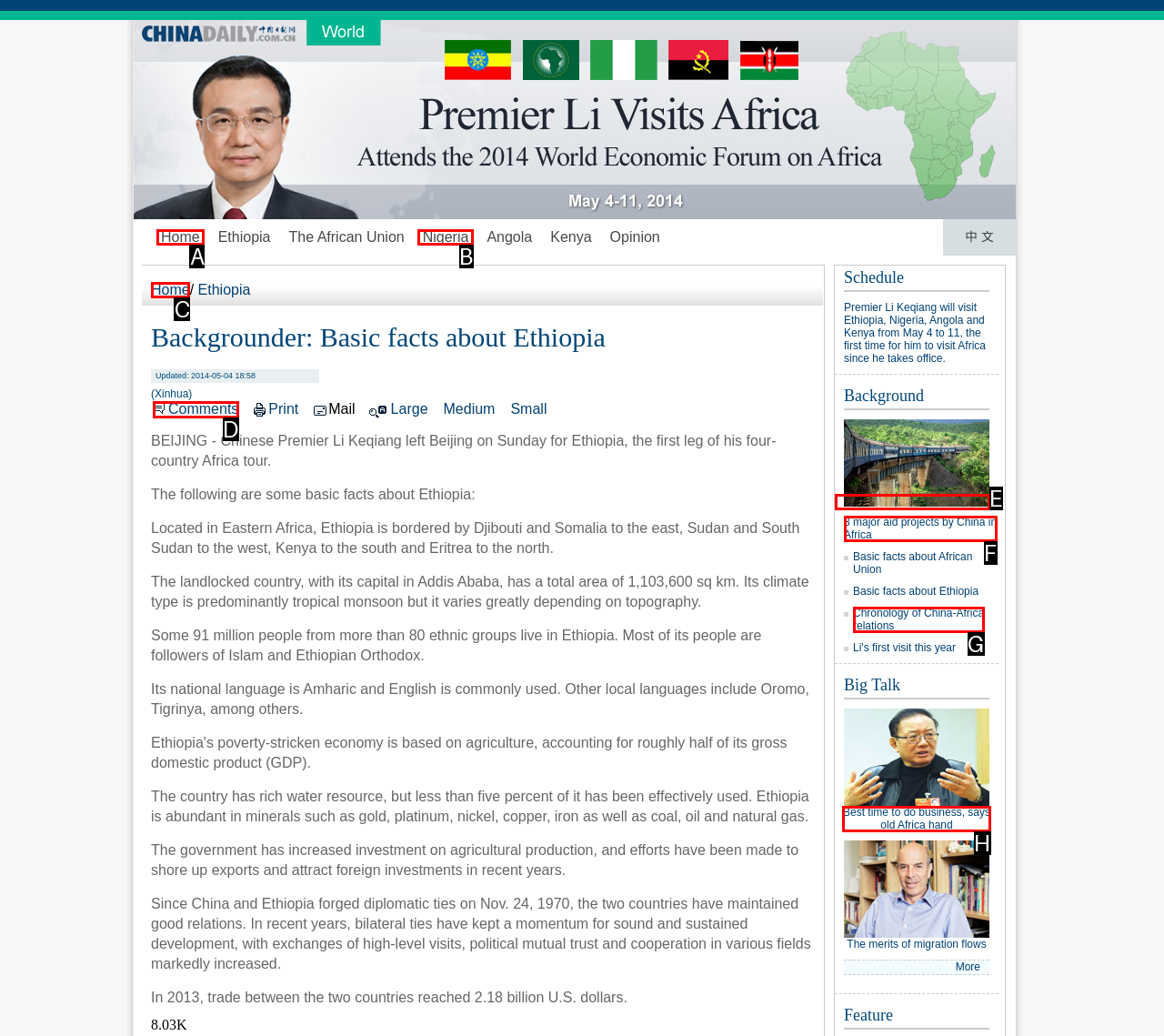Select the option that matches this description: Chronology of China-Africa relations
Answer by giving the letter of the chosen option.

G